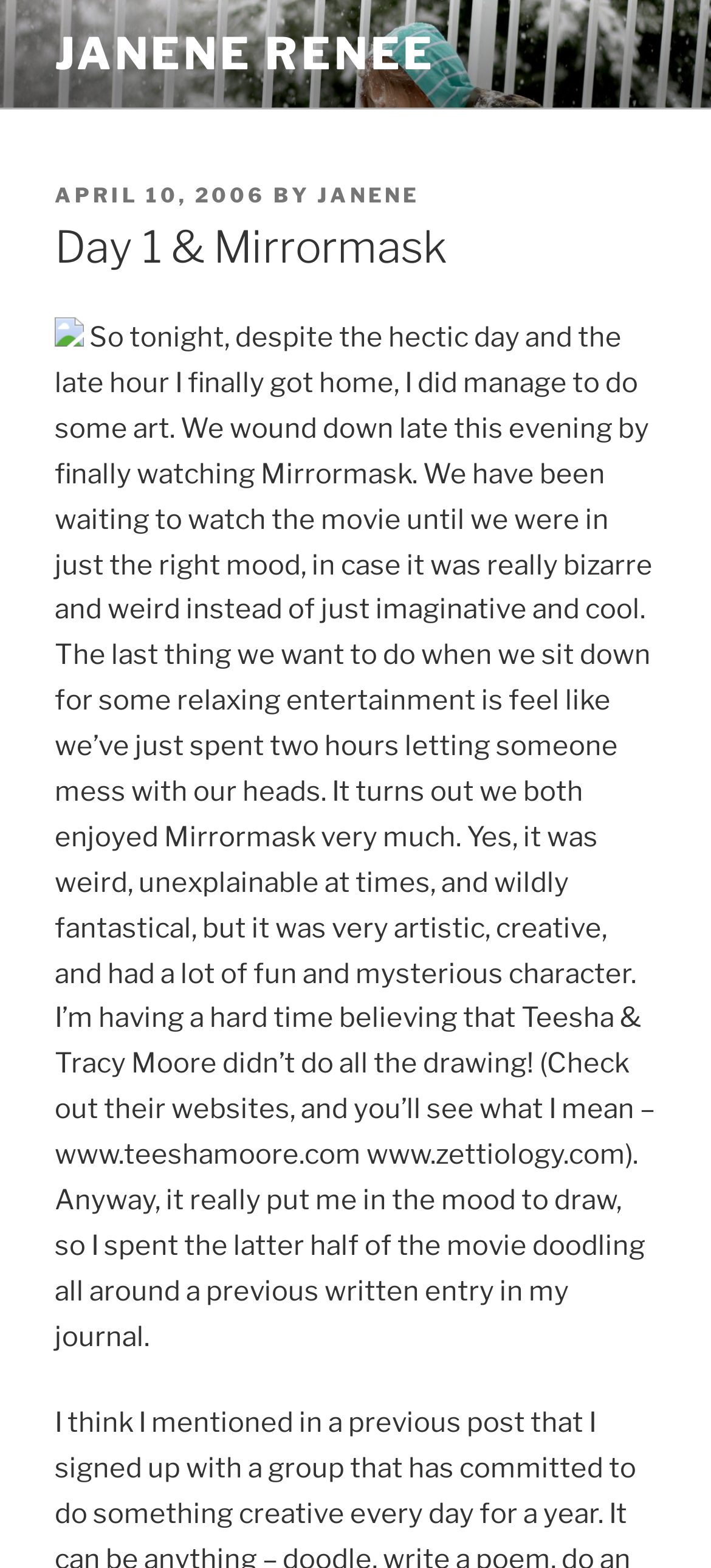How many websites are mentioned in the text?
Refer to the screenshot and deliver a thorough answer to the question presented.

I found the number of websites mentioned by looking at the static text and found two website URLs mentioned: www.teeshamoore.com and www.zettiology.com.